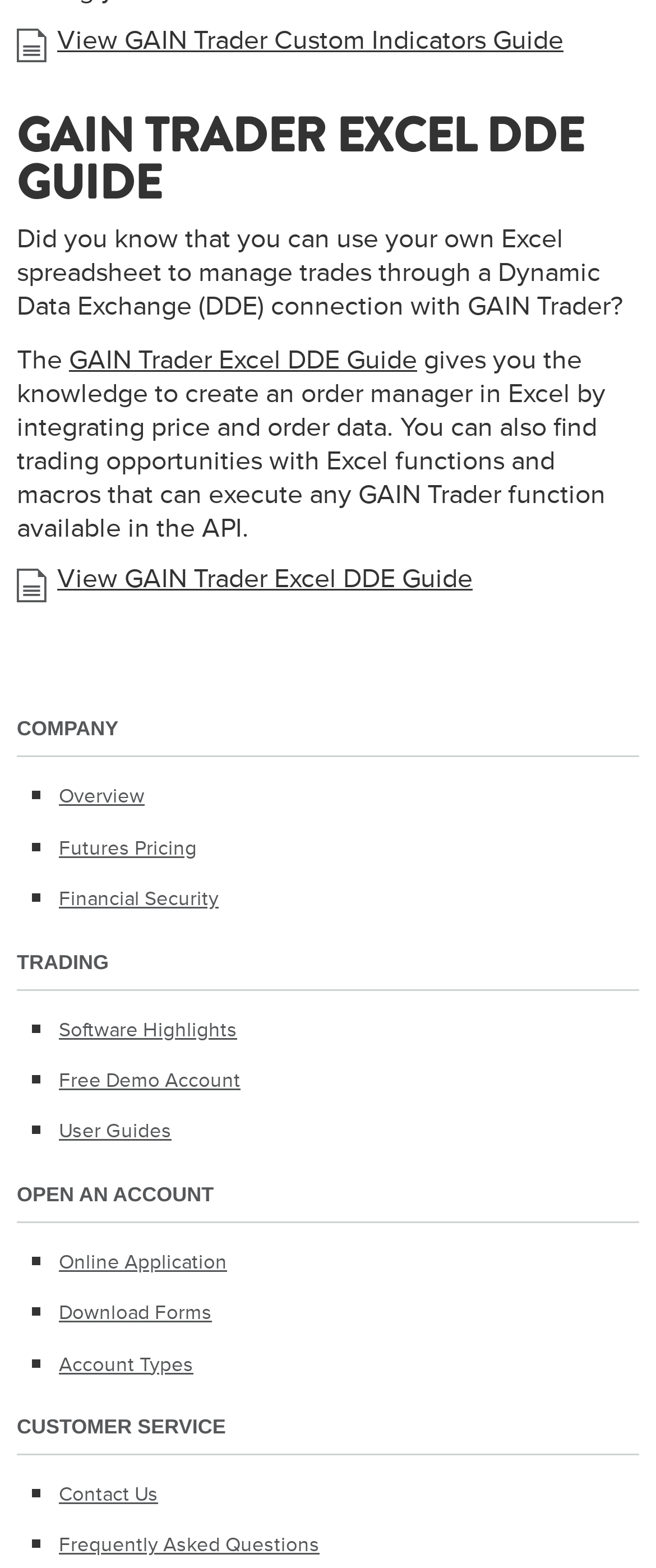Please provide a brief answer to the following inquiry using a single word or phrase:
How many sections are there on the webpage?

5